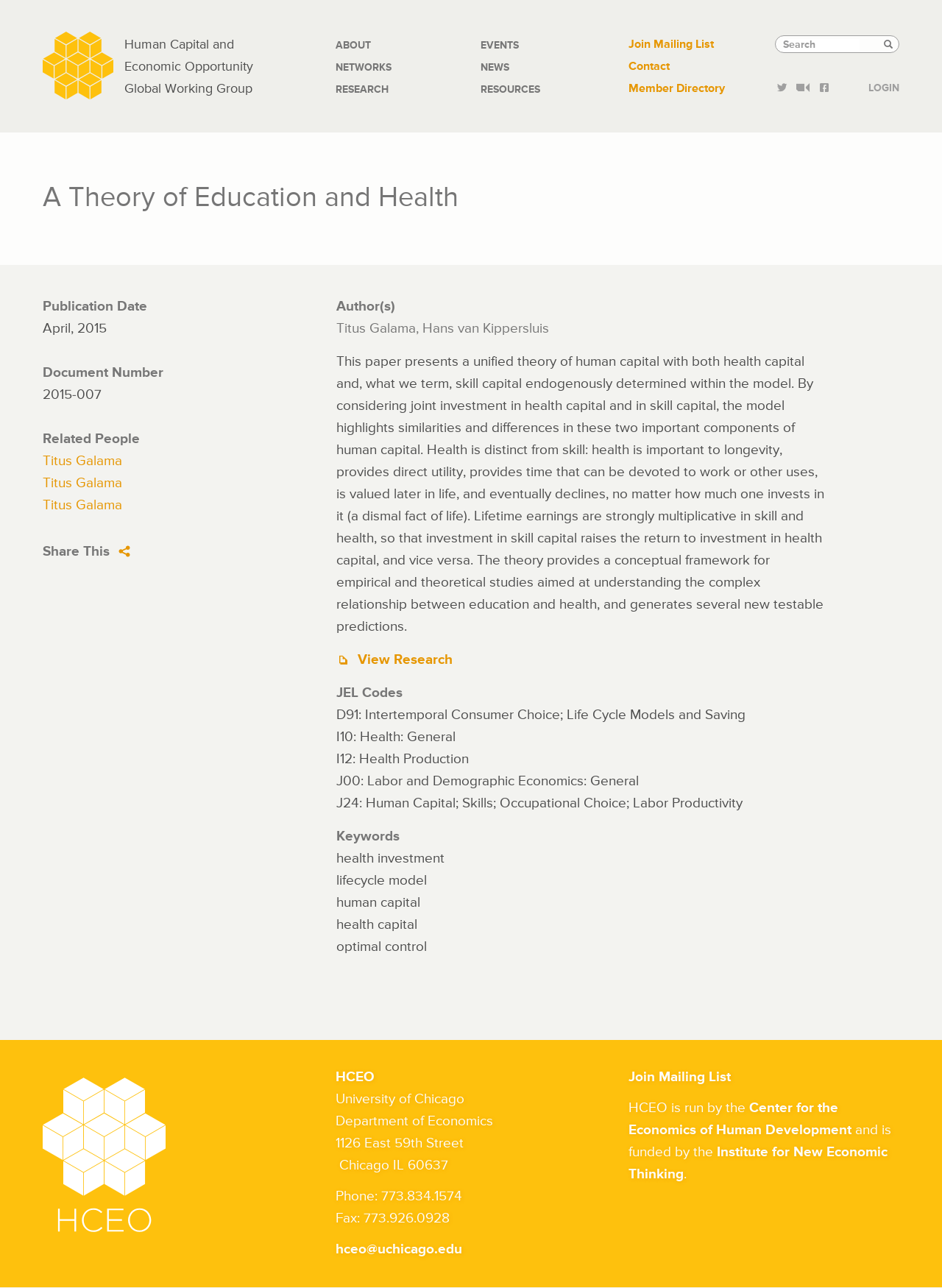Generate the text of the webpage's primary heading.

Human Capital and
Economic Opportunity
Global Working Group